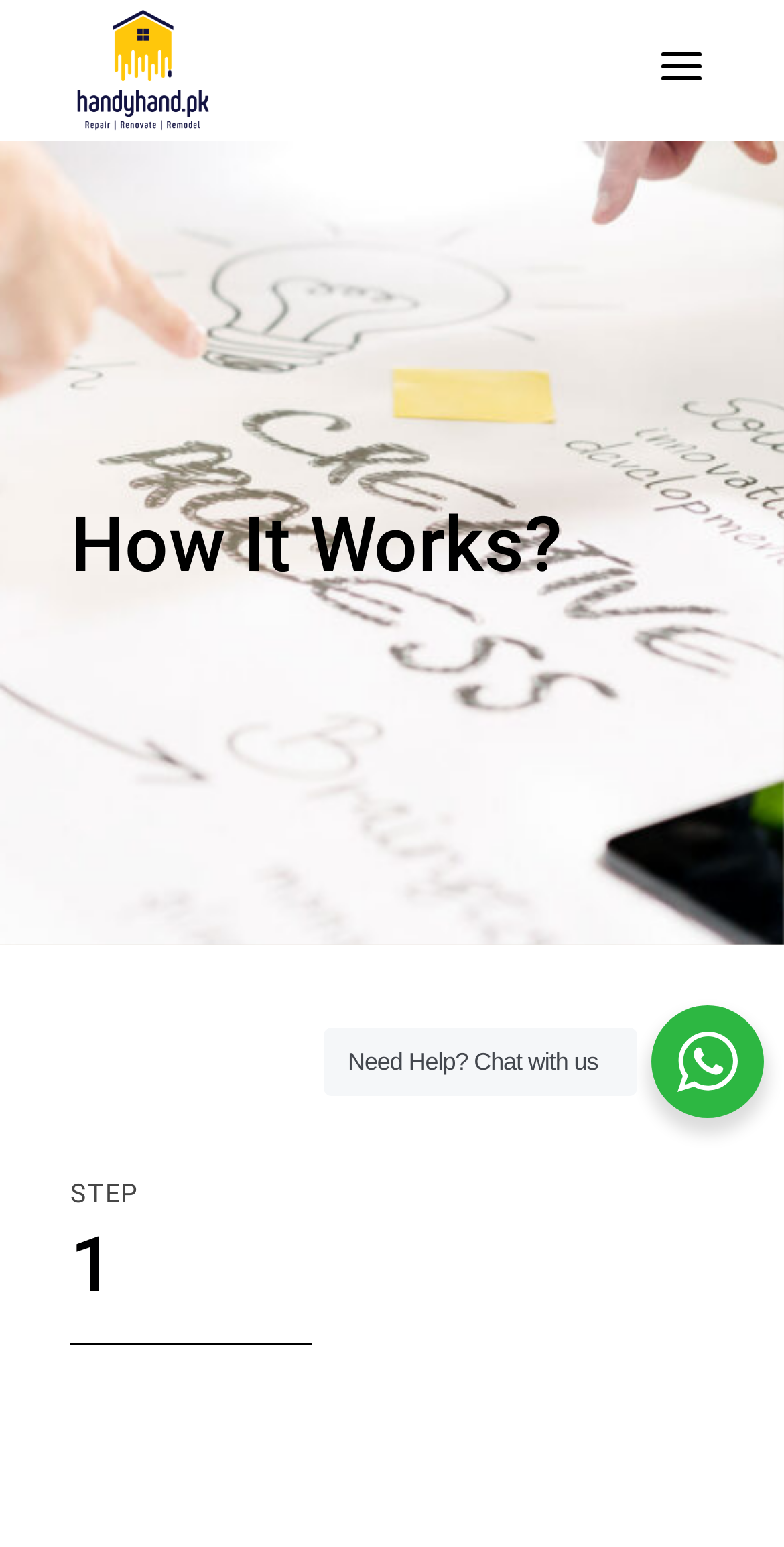Analyze the image and answer the question with as much detail as possible: 
What is the first step in the process?

Based on the webpage, the first step in the process is indicated by the heading 'STEP 1' which is located below the main heading 'How It Works?'.